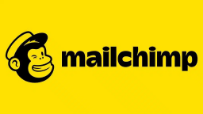What is the font style of the word 'mailchimp'?
Answer the question with a detailed and thorough explanation.

The word 'mailchimp' is presented in bold, modern typography, which reinforces the brand's identity in the digital marketing and email service industry, indicating that the font style of the word 'mailchimp' is bold and modern.